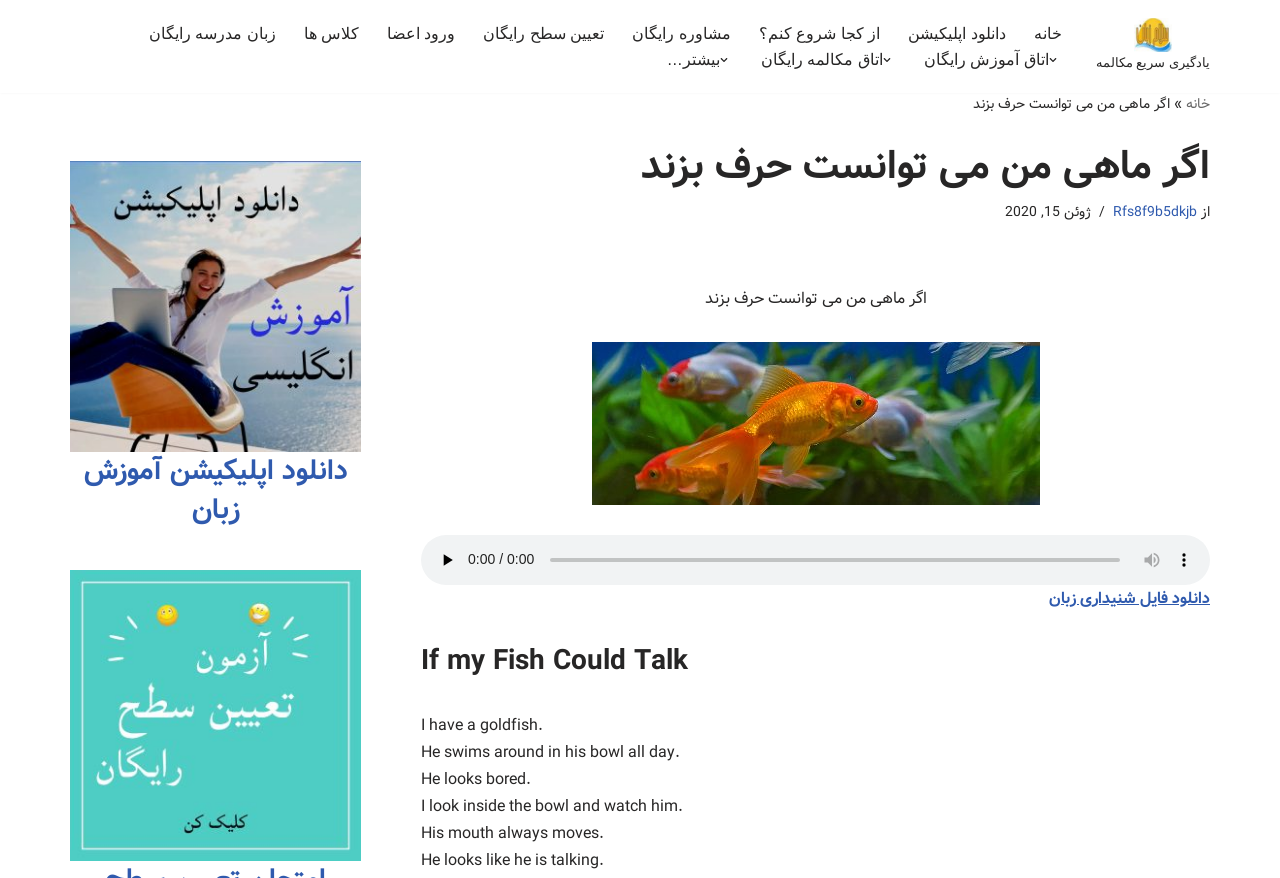Could you indicate the bounding box coordinates of the region to click in order to complete this instruction: "Play the audio".

[0.337, 0.62, 0.362, 0.656]